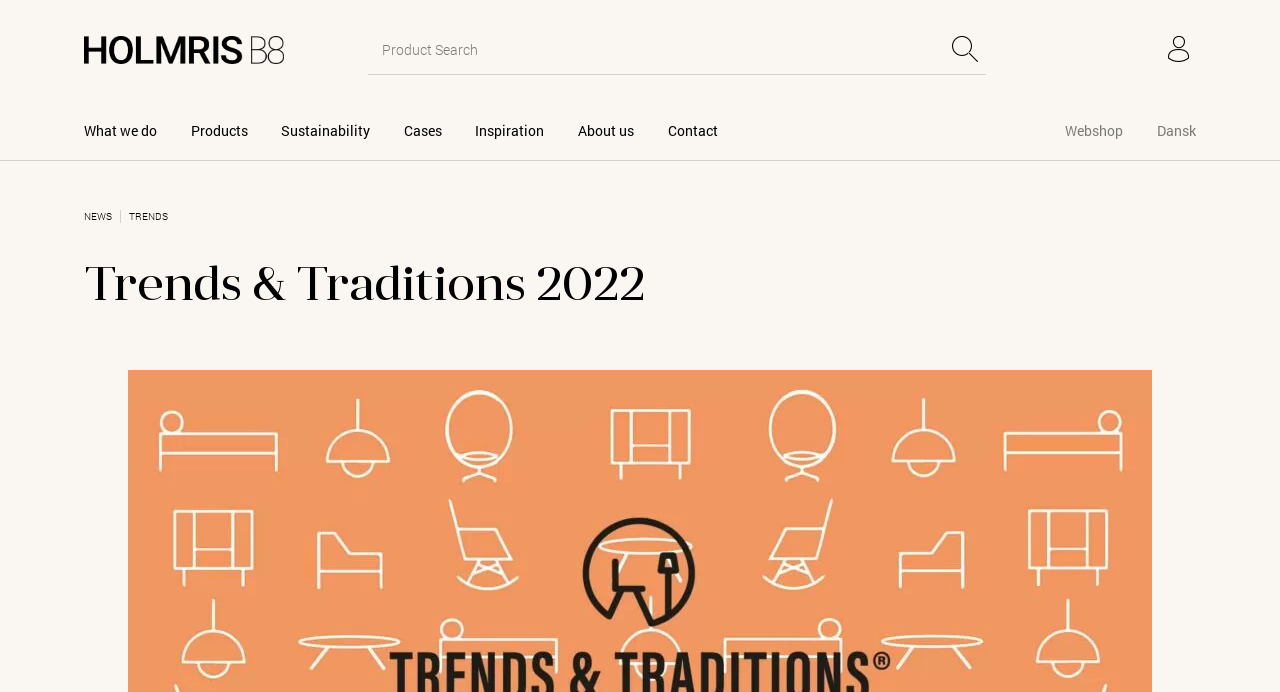Given the description About us, predict the bounding box coordinates of the UI element. Ensure the coordinates are in the format (top-left x, top-left y, bottom-right x, bottom-right y) and all values are between 0 and 1.

[0.438, 0.145, 0.508, 0.233]